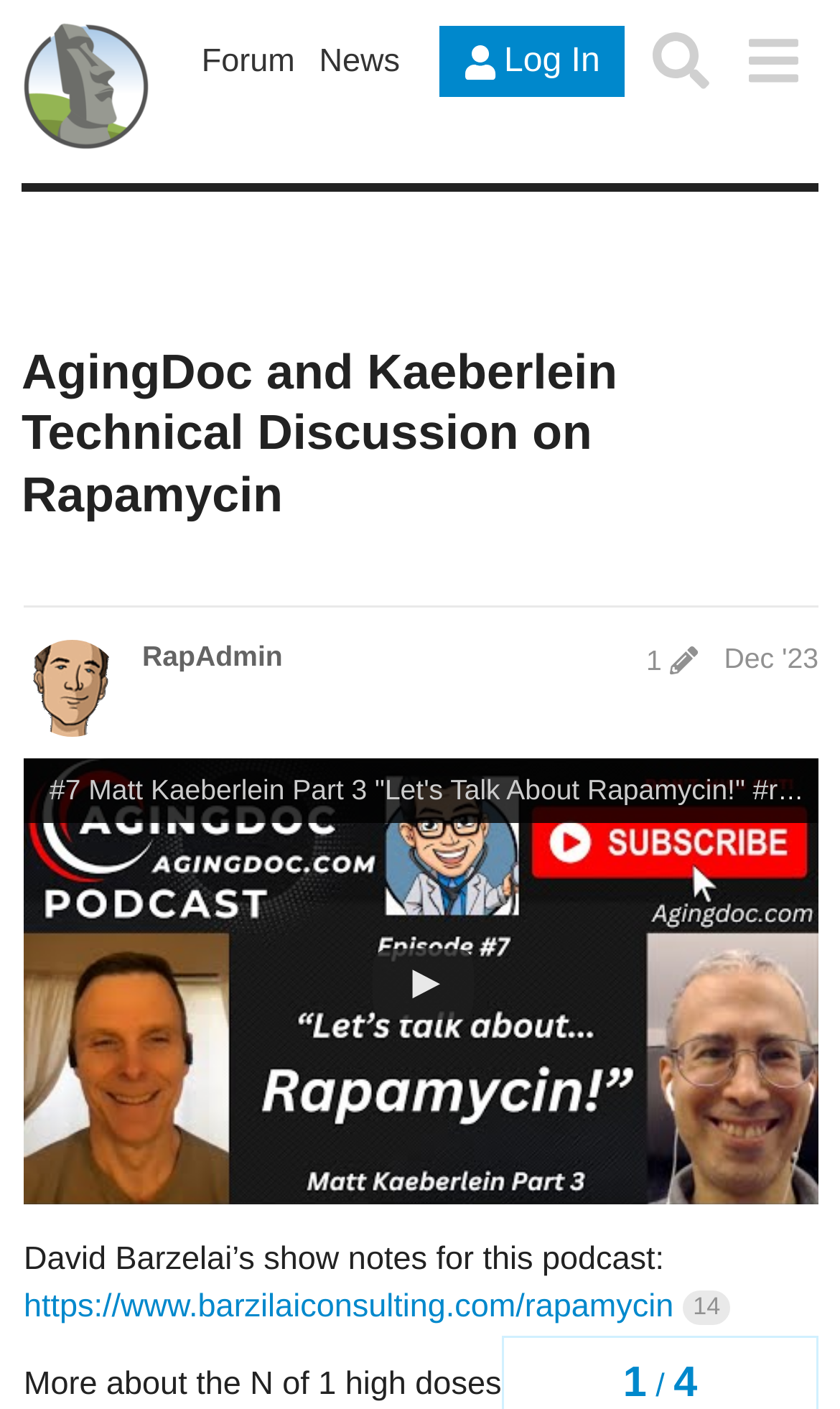Your task is to extract the text of the main heading from the webpage.

AgingDoc and Kaeberlein Technical Discussion on Rapamycin